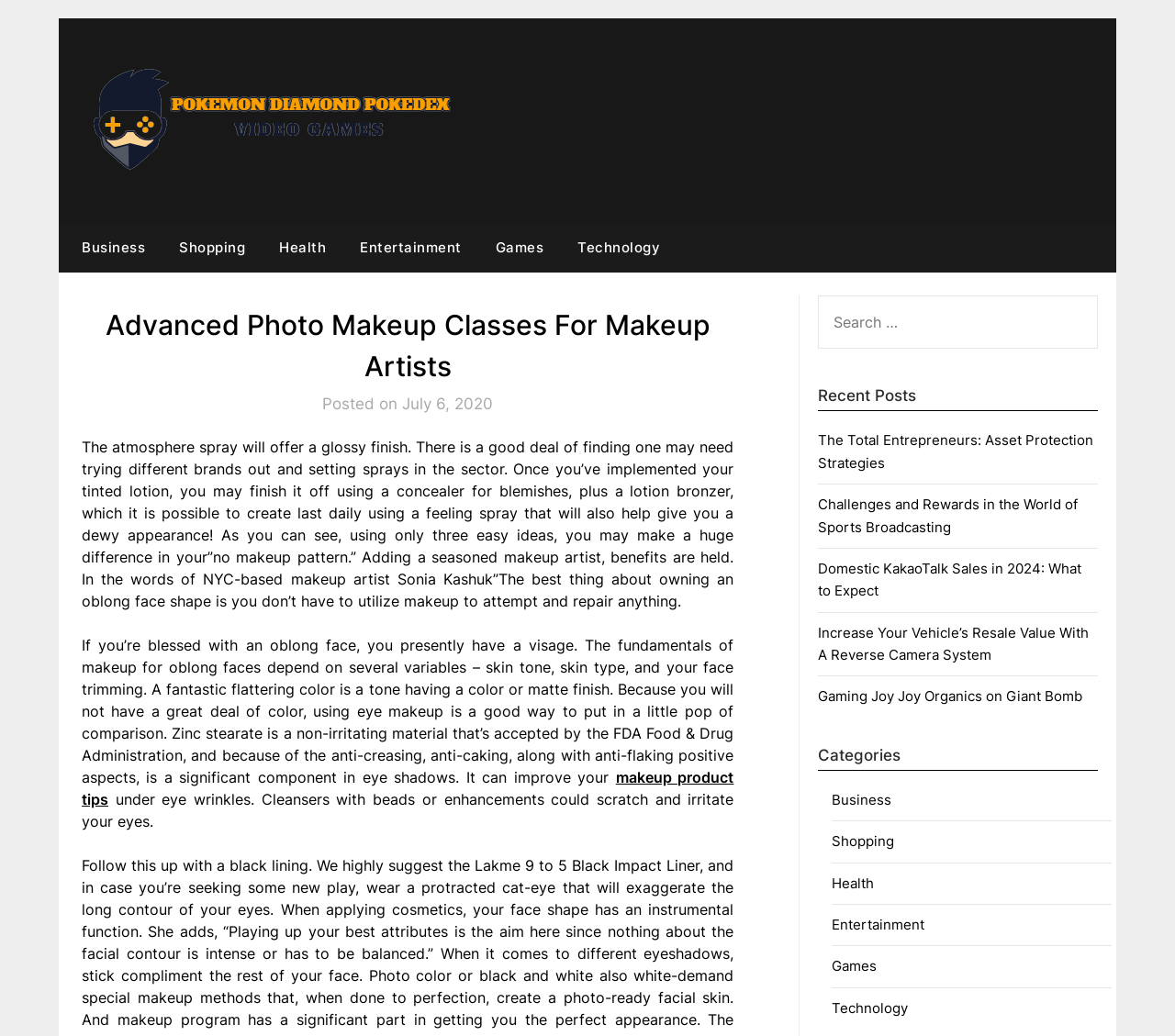What is the function of the search box?
Refer to the image and provide a one-word or short phrase answer.

To search for content